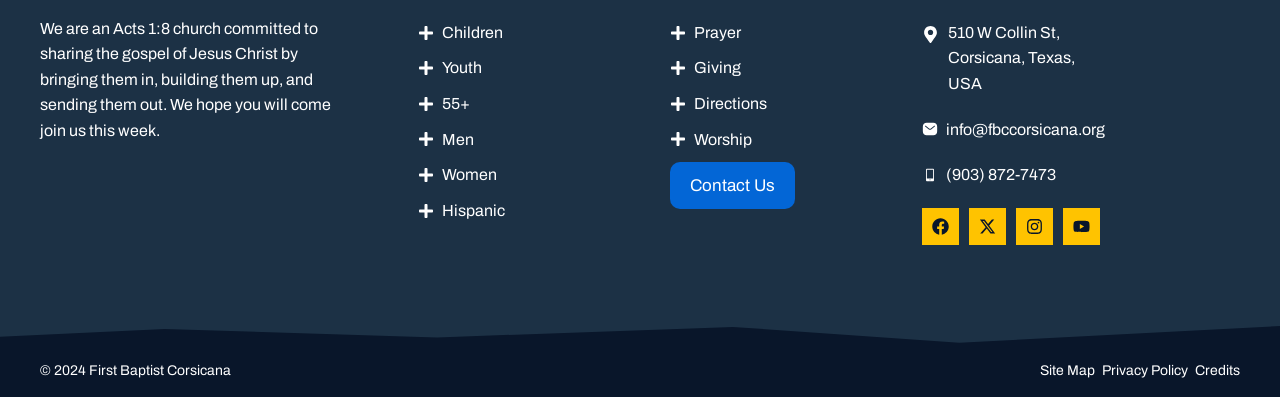Please determine the bounding box coordinates of the clickable area required to carry out the following instruction: "Get Directions". The coordinates must be four float numbers between 0 and 1, represented as [left, top, right, bottom].

[0.542, 0.239, 0.599, 0.282]